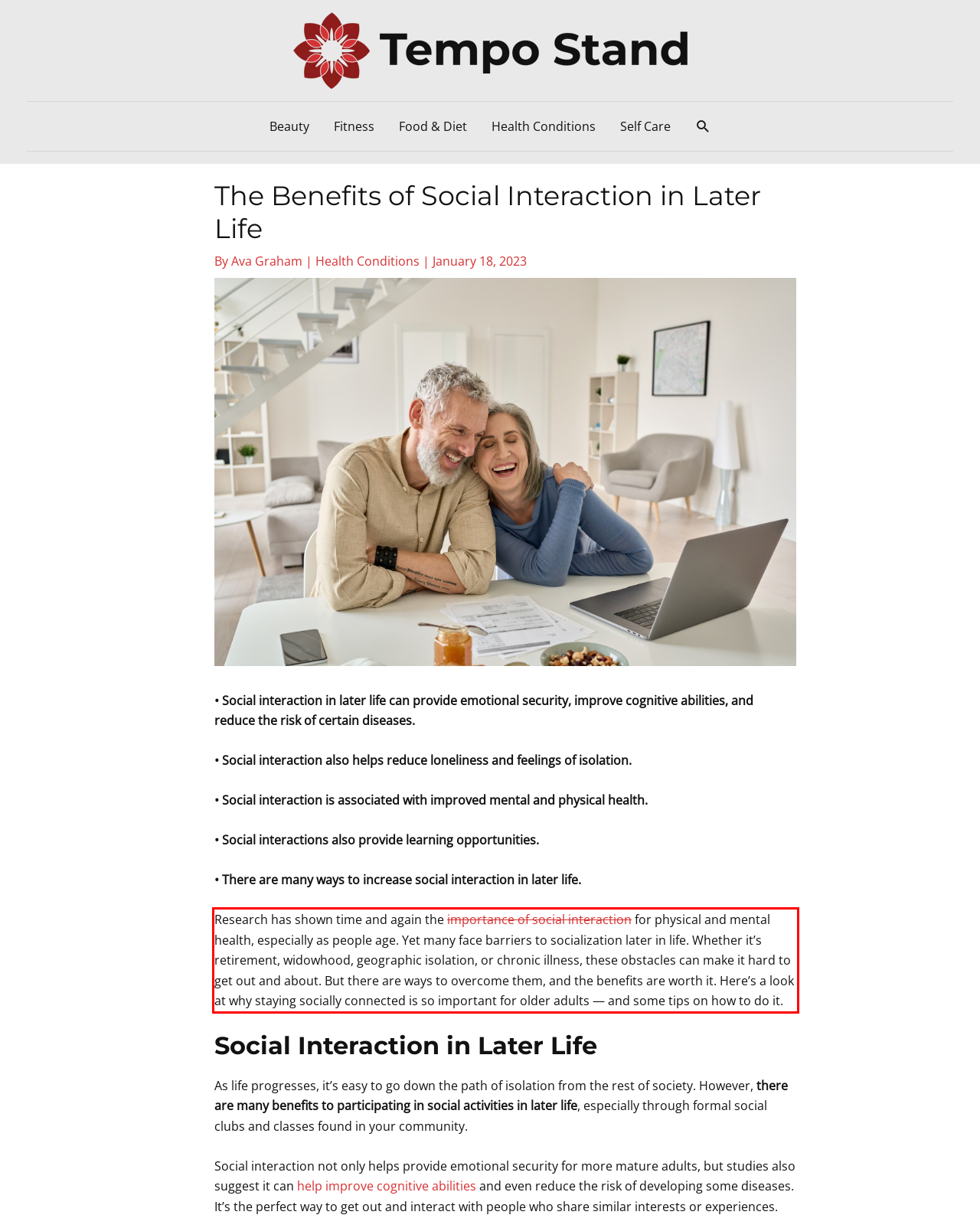Please examine the webpage screenshot and extract the text within the red bounding box using OCR.

Research has shown time and again the importance of social interaction for physical and mental health, especially as people age. Yet many face barriers to socialization later in life. Whether it’s retirement, widowhood, geographic isolation, or chronic illness, these obstacles can make it hard to get out and about. But there are ways to overcome them, and the benefits are worth it. Here’s a look at why staying socially connected is so important for older adults — and some tips on how to do it.